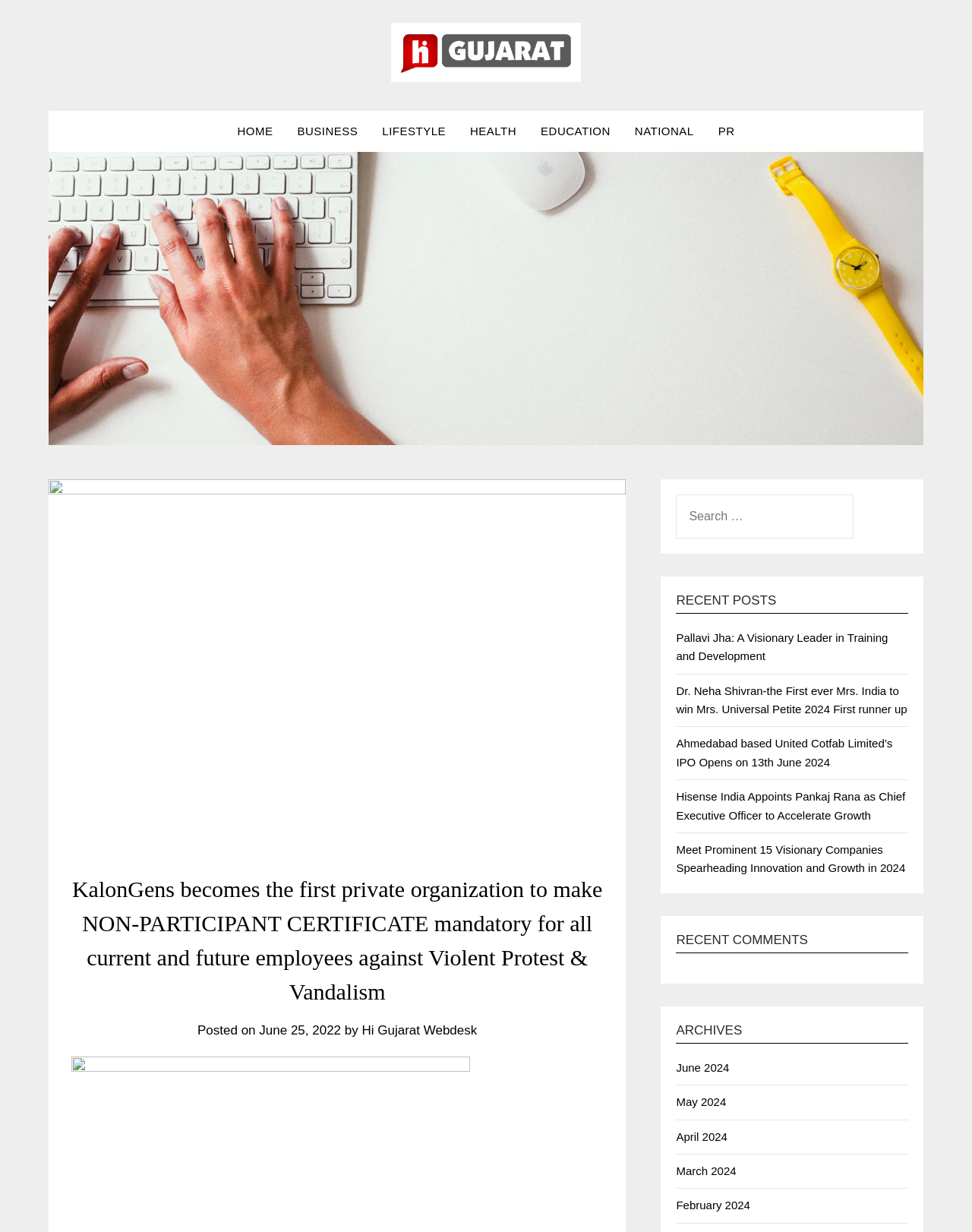Can you find the bounding box coordinates for the element to click on to achieve the instruction: "Go to the 'MyQ Print Server' page"?

None